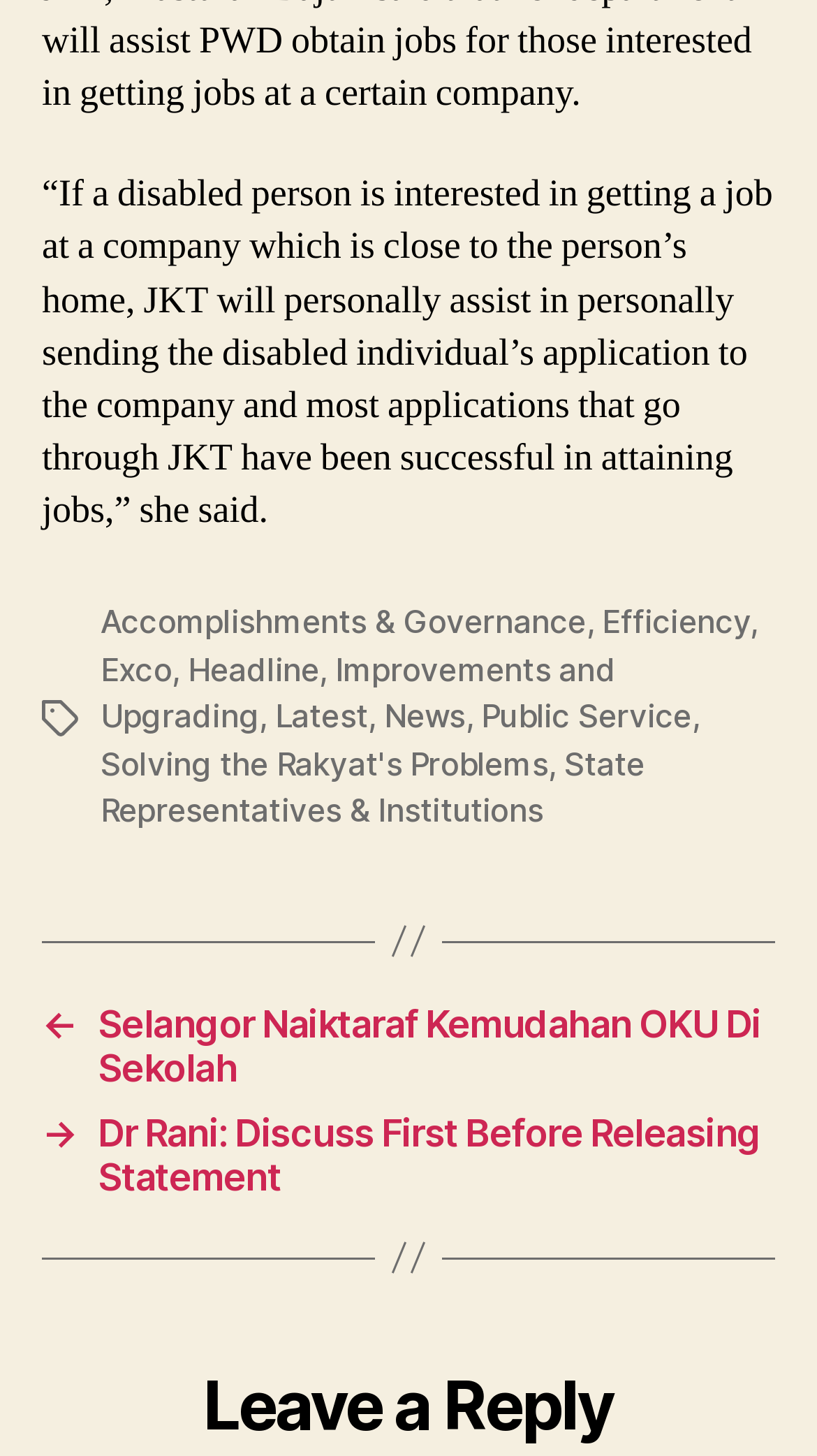Provide the bounding box coordinates of the HTML element described by the text: "State Representatives & Institutions". The coordinates should be in the format [left, top, right, bottom] with values between 0 and 1.

[0.123, 0.511, 0.79, 0.571]